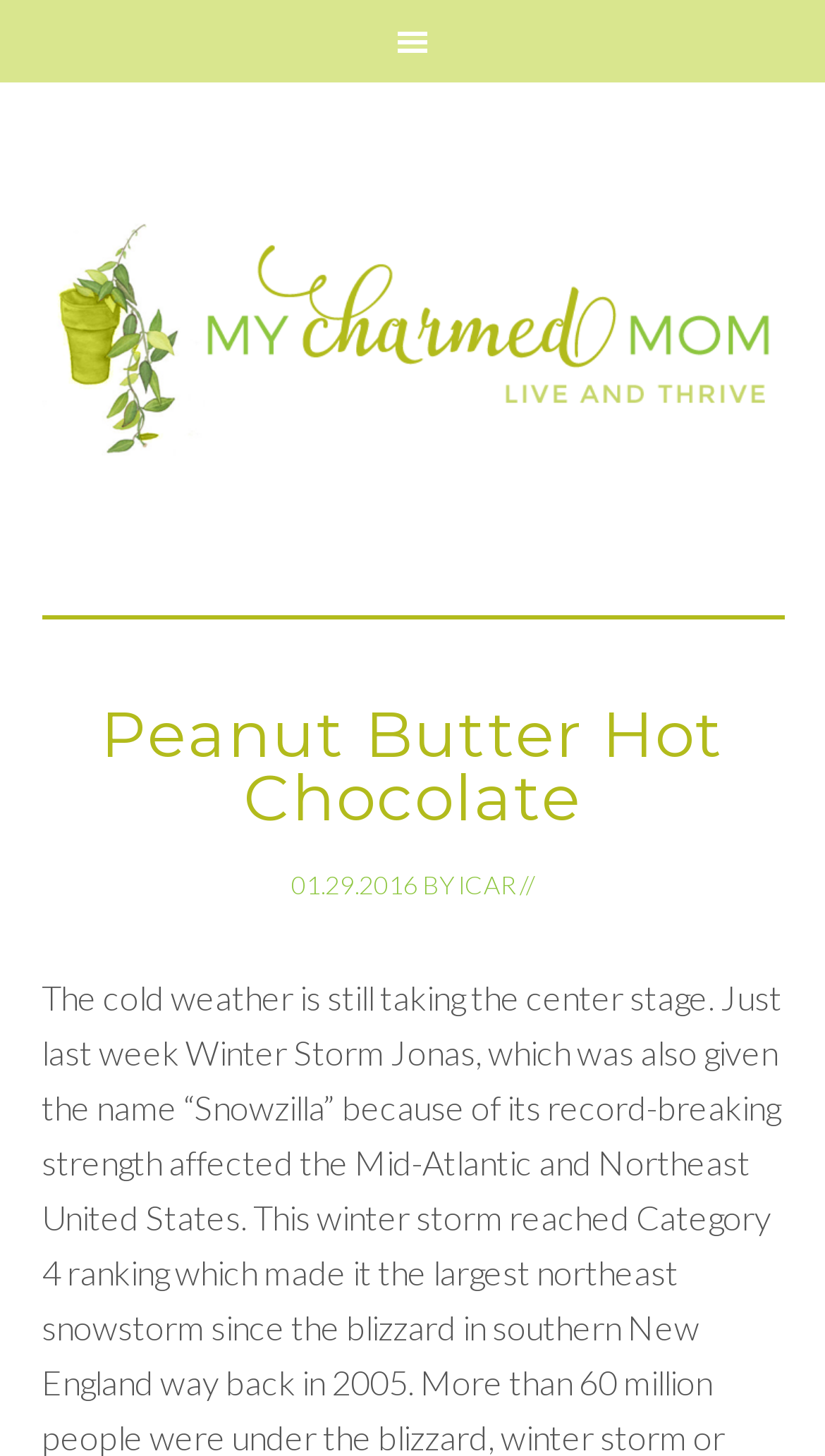By analyzing the image, answer the following question with a detailed response: Who is the author of the article?

I found the author of the article by looking at the link element, which is a child of the header element, and it contains the text 'ICAR'.